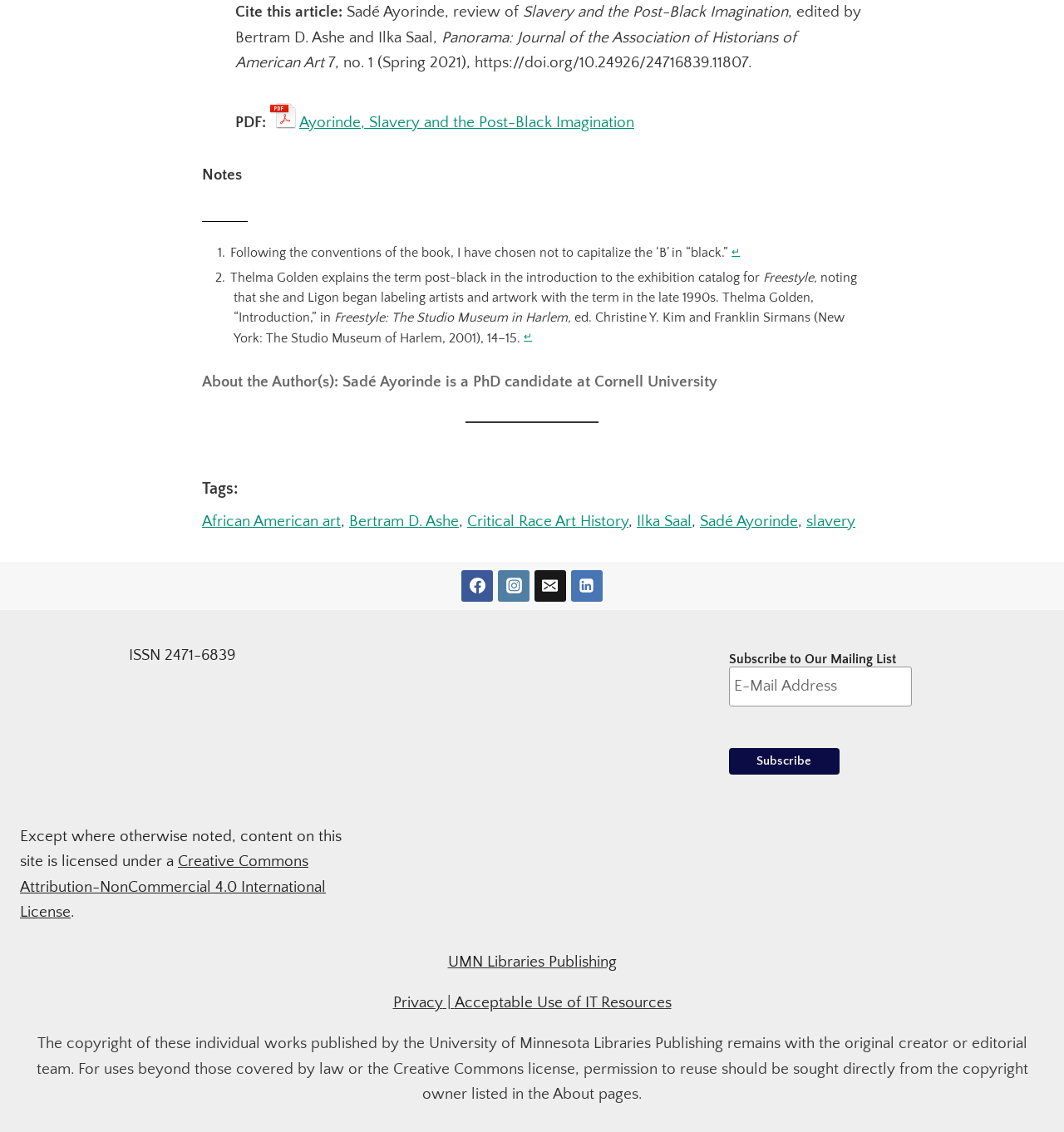Please reply to the following question with a single word or a short phrase:
What is the DOI of the article?

https://doi.org/10.24926/24716839.11807